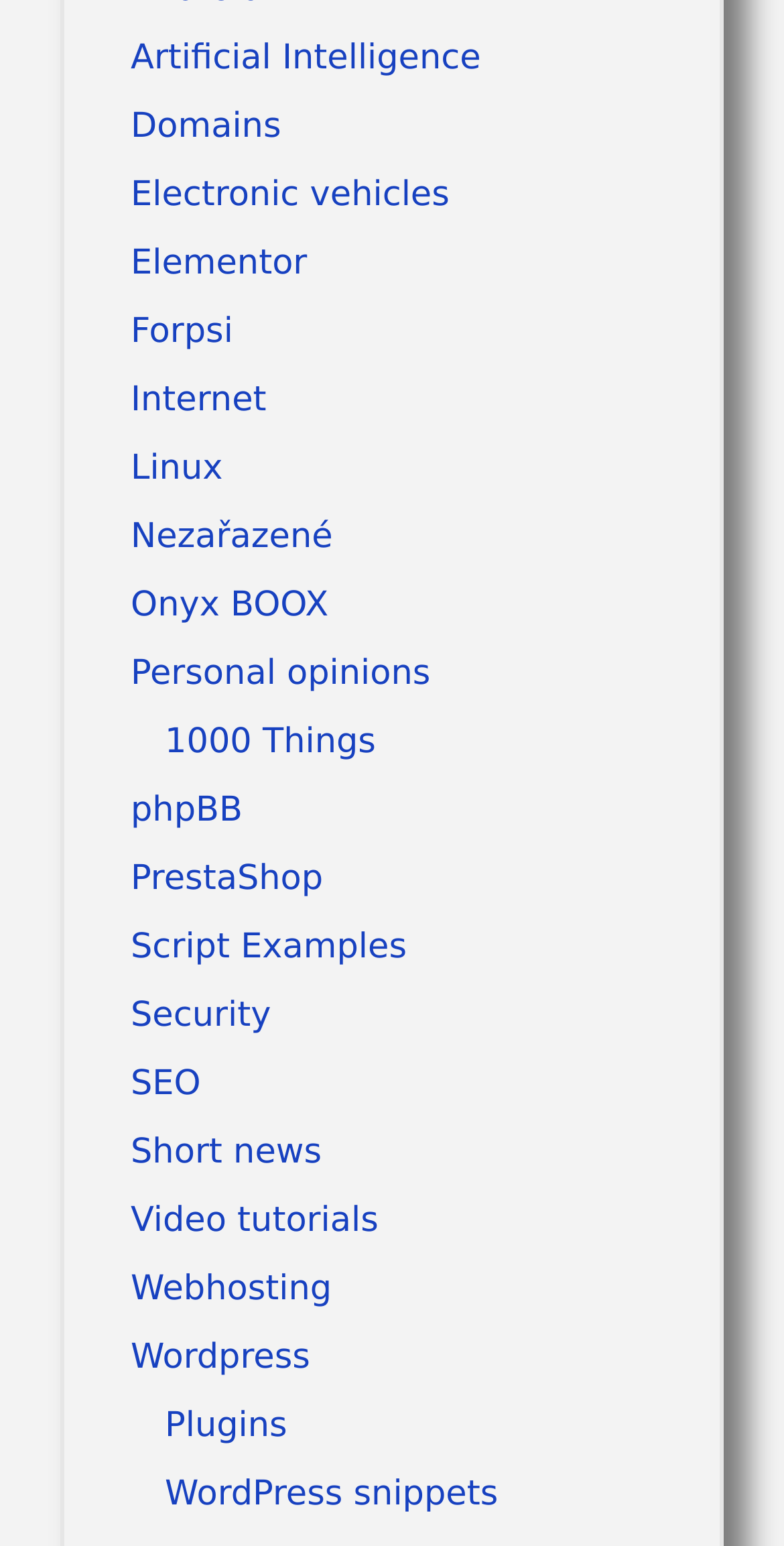Provide a brief response in the form of a single word or phrase:
How many links are related to WordPress?

3